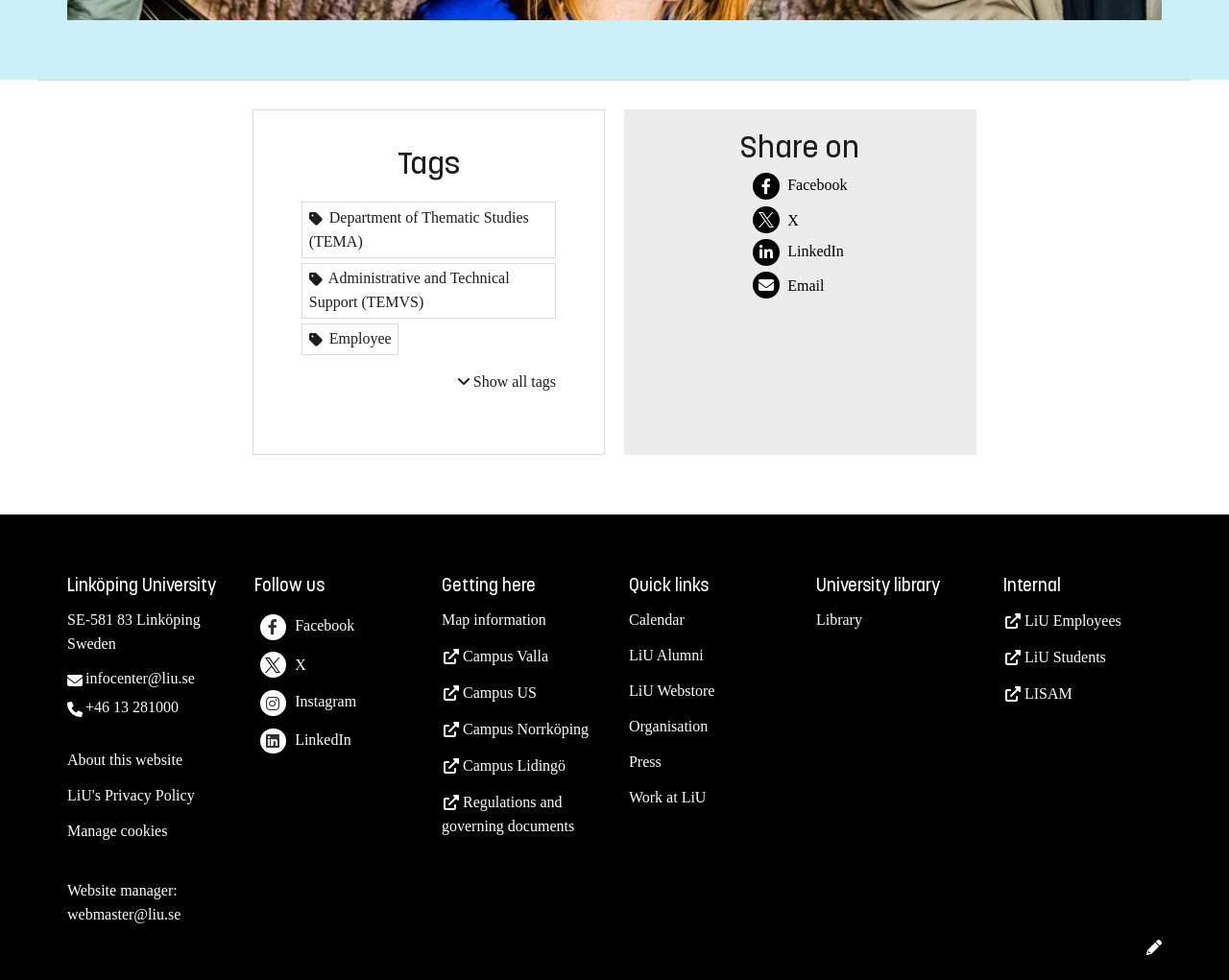What is the phone number of the university?
Give a single word or phrase as your answer by examining the image.

+46 13 281000